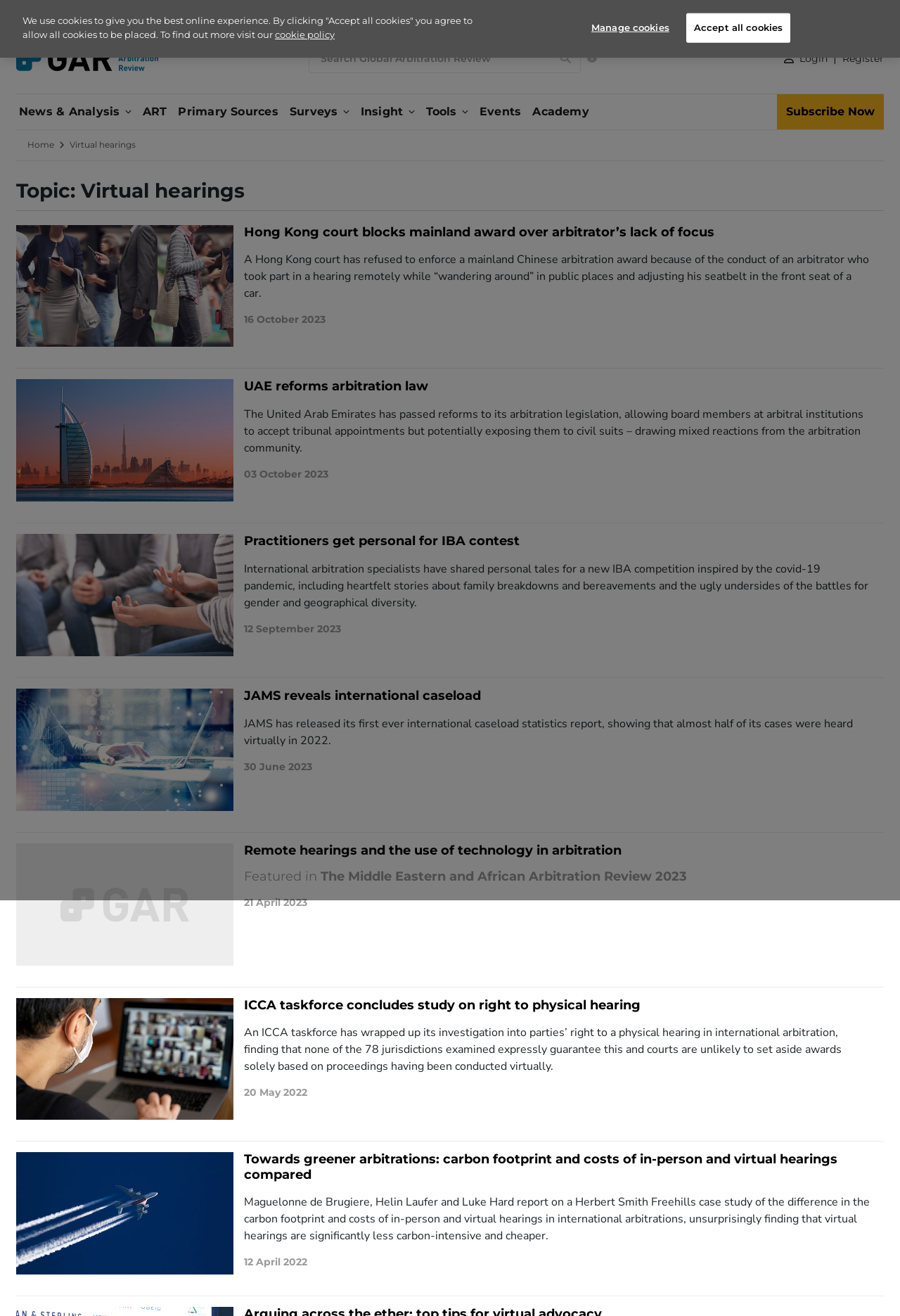Please specify the bounding box coordinates in the format (top-left x, top-left y, bottom-right x, bottom-right y), with all values as floating point numbers between 0 and 1. Identify the bounding box of the UI element described by: UAE reforms arbitration law

[0.271, 0.288, 0.97, 0.3]